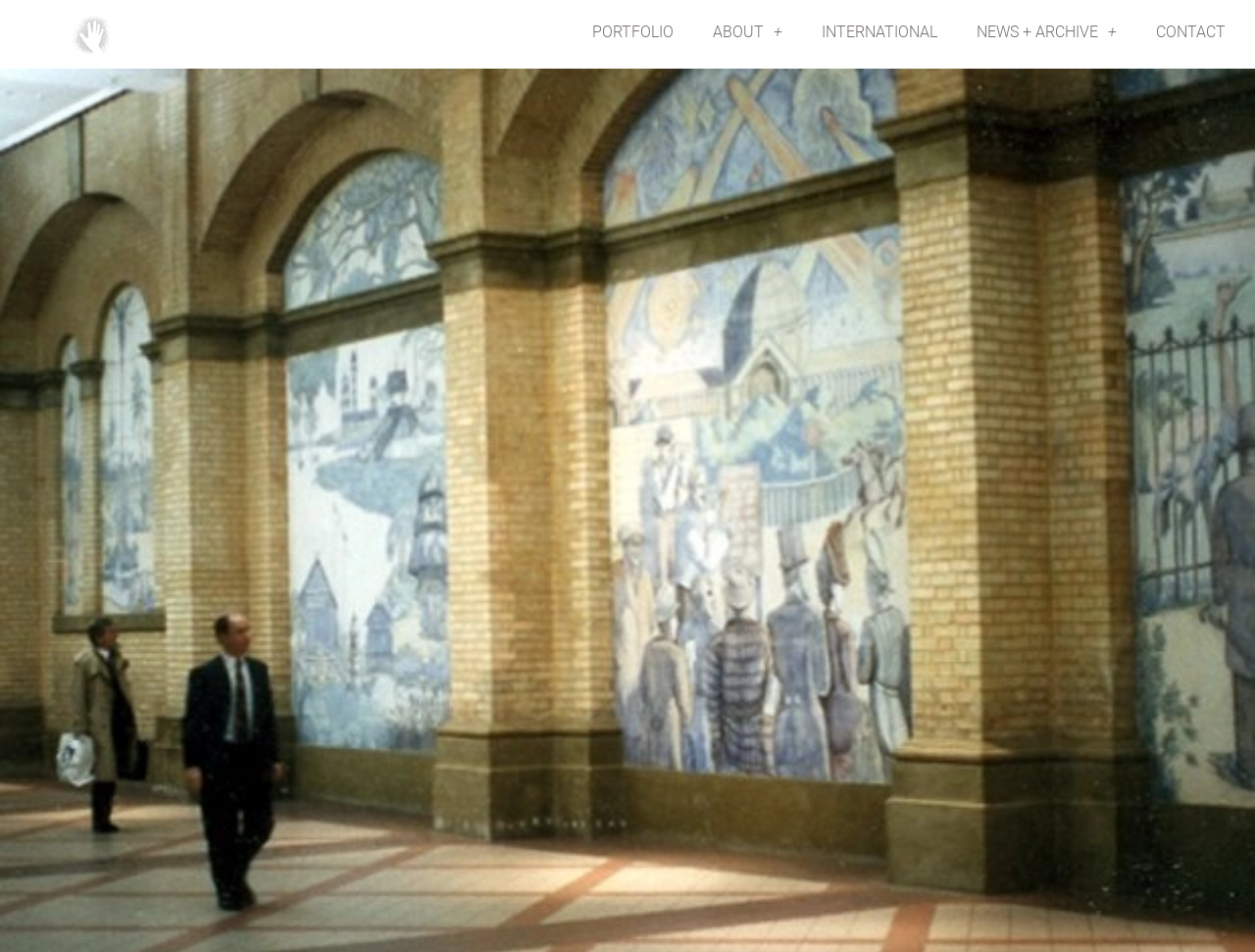What is the last navigation link?
Relying on the image, give a concise answer in one word or a brief phrase.

CONTACT